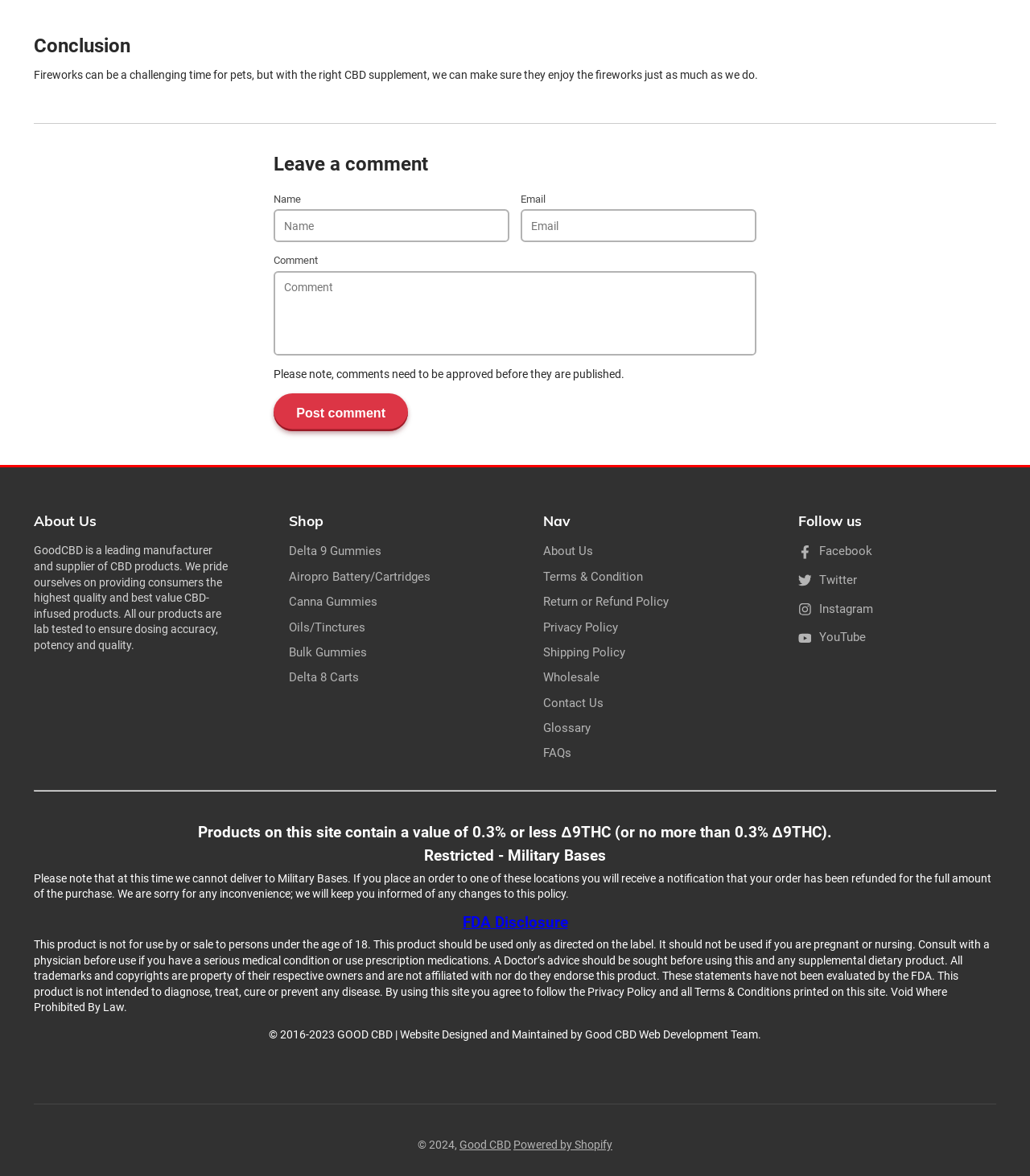Given the description: "Powered by Shopify", determine the bounding box coordinates of the UI element. The coordinates should be formatted as four float numbers between 0 and 1, [left, top, right, bottom].

[0.498, 0.968, 0.595, 0.979]